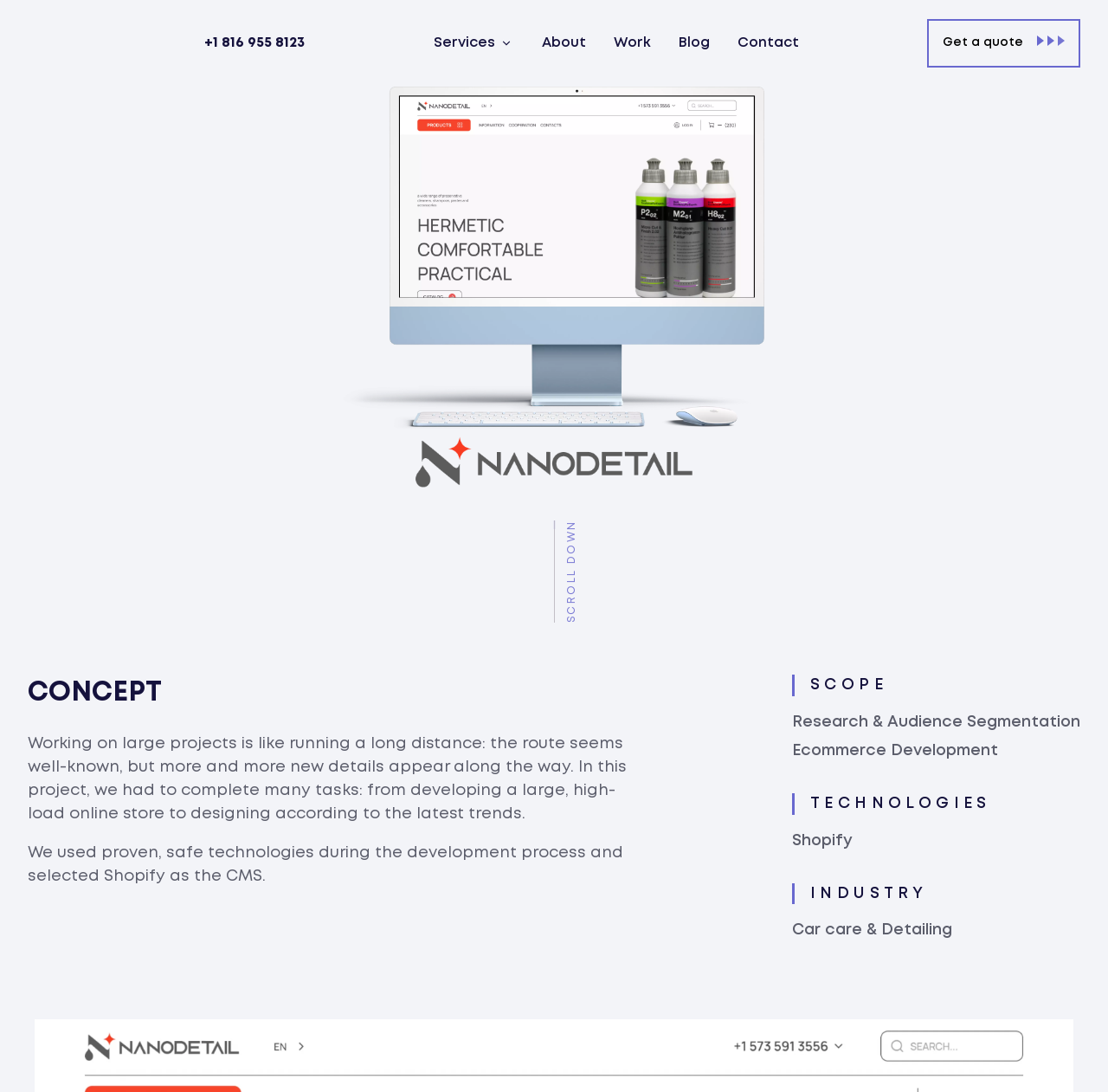What is the scope of the project?
Using the image provided, answer with just one word or phrase.

Research & Audience Segmentation, Ecommerce Development